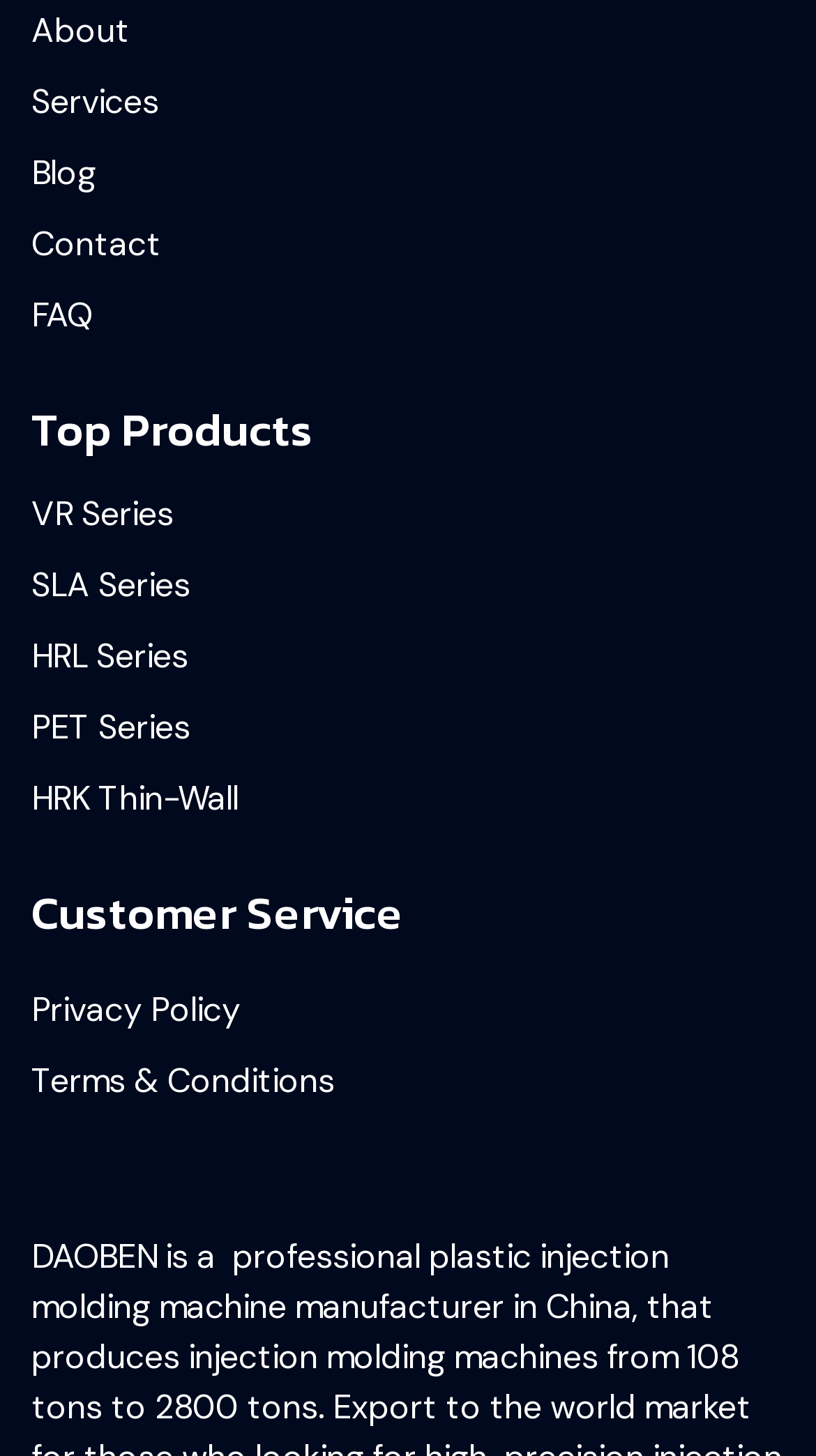Please provide a detailed answer to the question below by examining the image:
What is the second product series listed?

I looked at the links under the 'Top Products' heading and found that the second product series listed is 'SLA Series'.